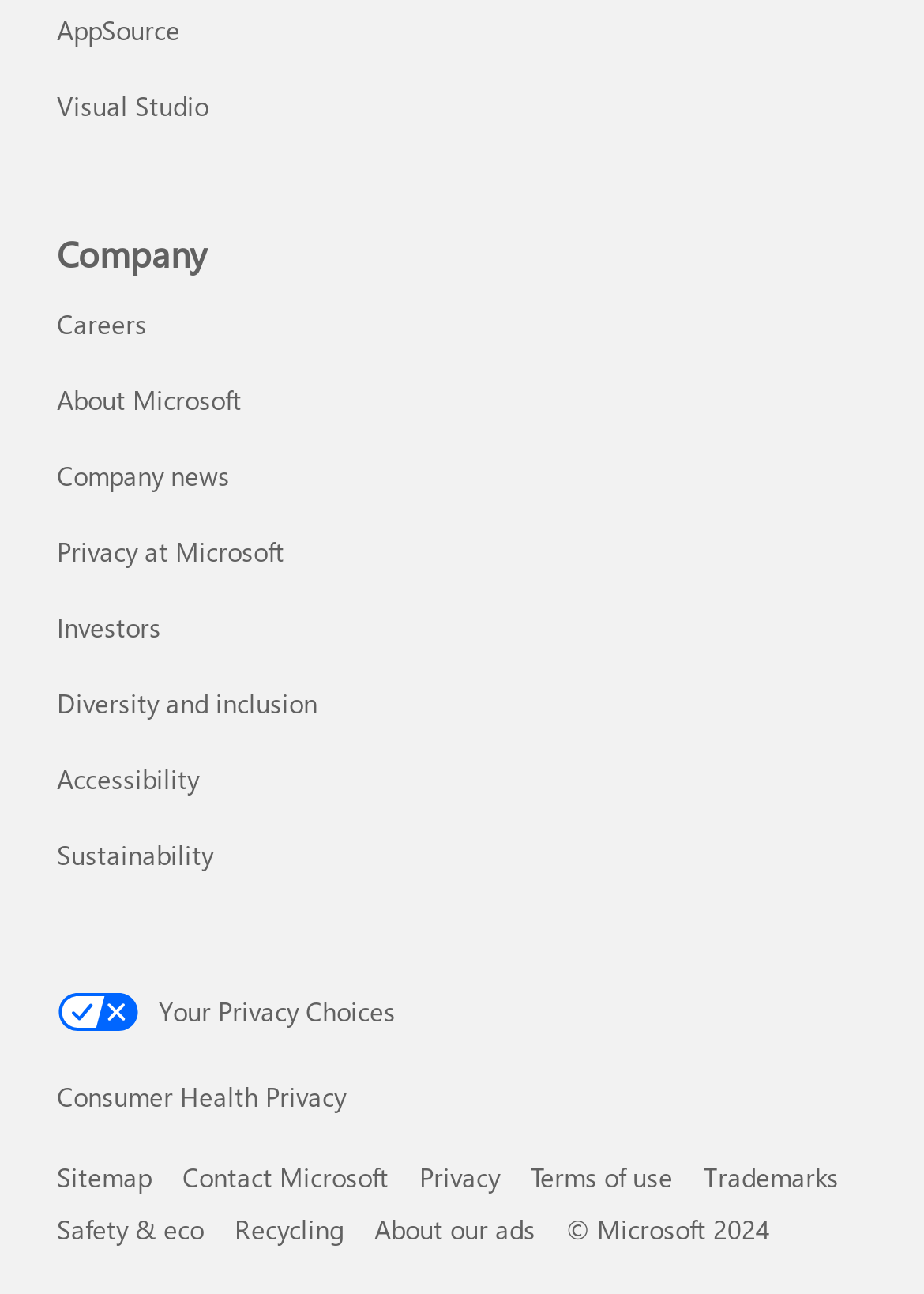Locate the bounding box coordinates of the area you need to click to fulfill this instruction: 'View August 2015 archives'. The coordinates must be in the form of four float numbers ranging from 0 to 1: [left, top, right, bottom].

[0.287, 0.011, 0.531, 0.052]